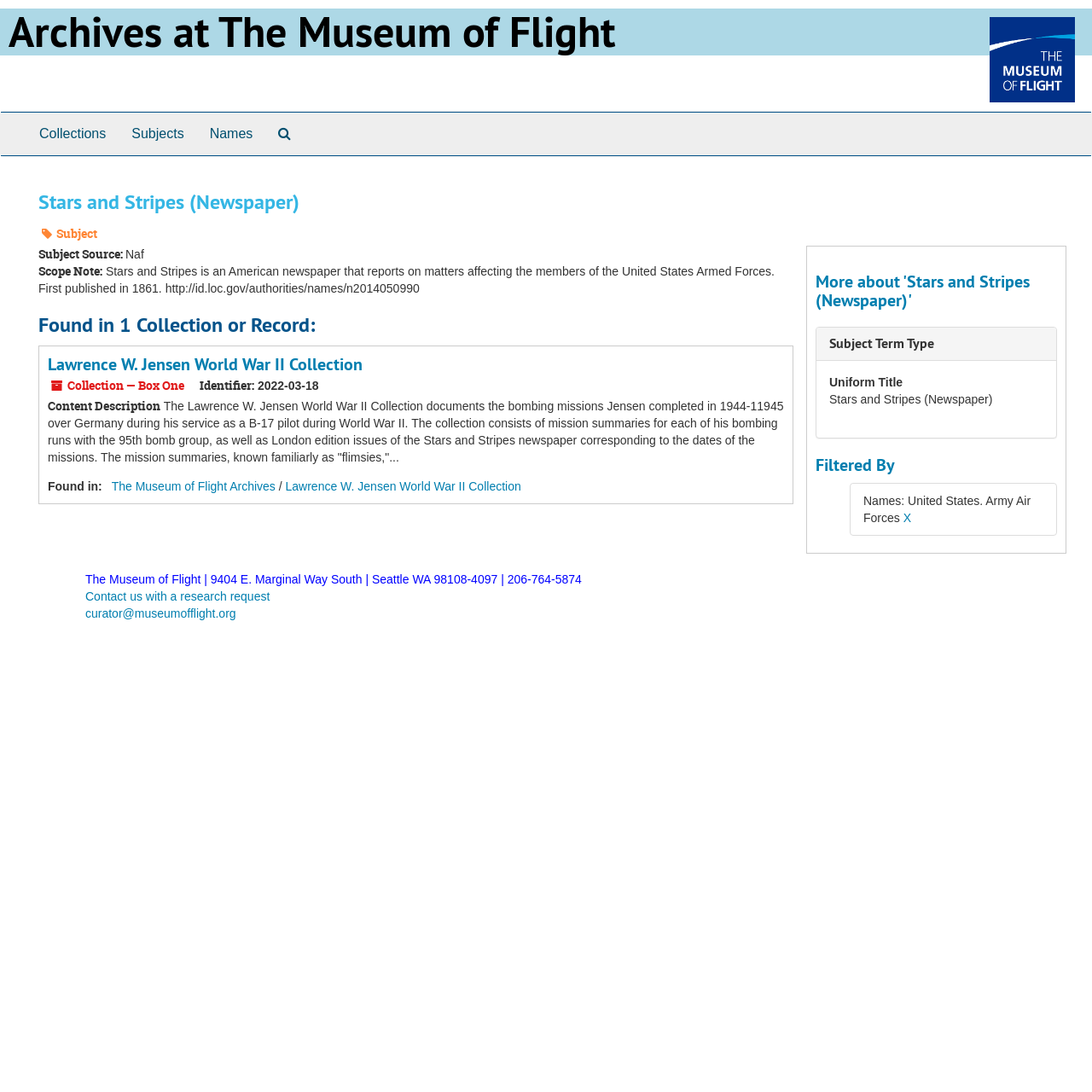What is the subject term type of Stars and Stripes?
Based on the image, respond with a single word or phrase.

Uniform Title